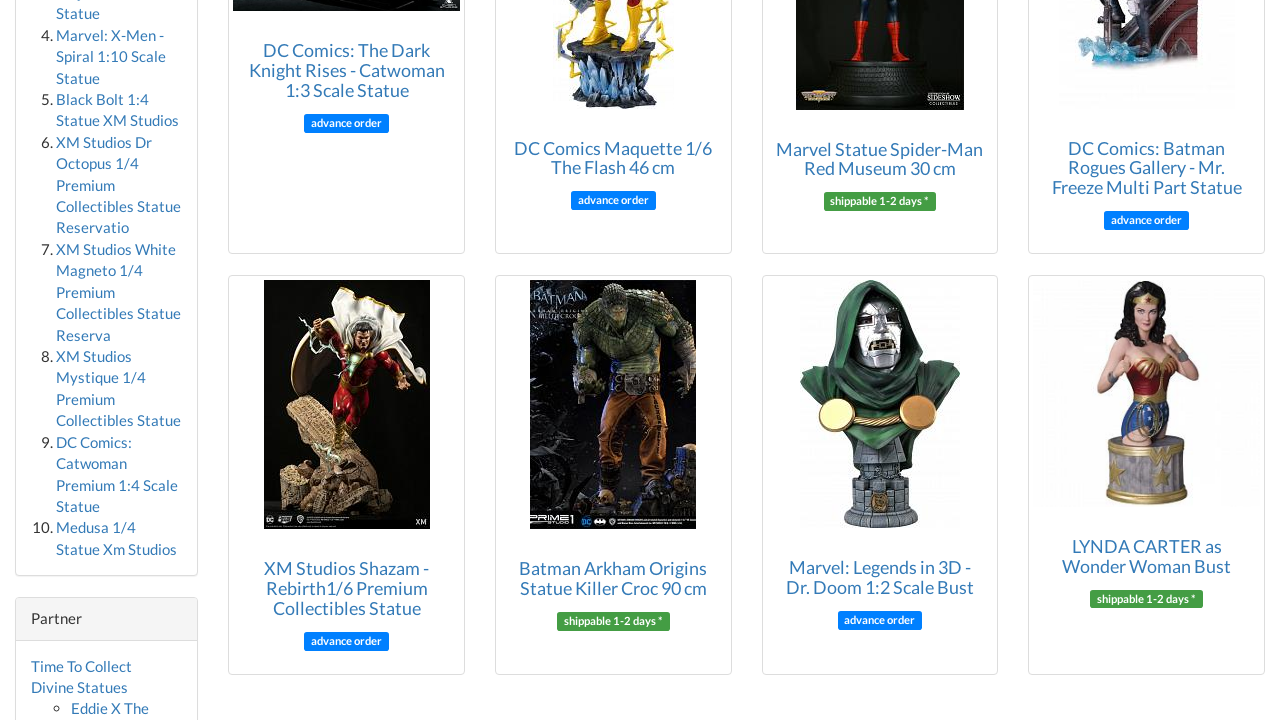What is the name of the first statue?
Please provide a comprehensive answer based on the details in the screenshot.

I looked at the first heading element on the webpage, which is 'DC Comics: The Dark Knight Rises - Catwoman 1:3 Scale Statue', and it seems to be the name of the first statue.